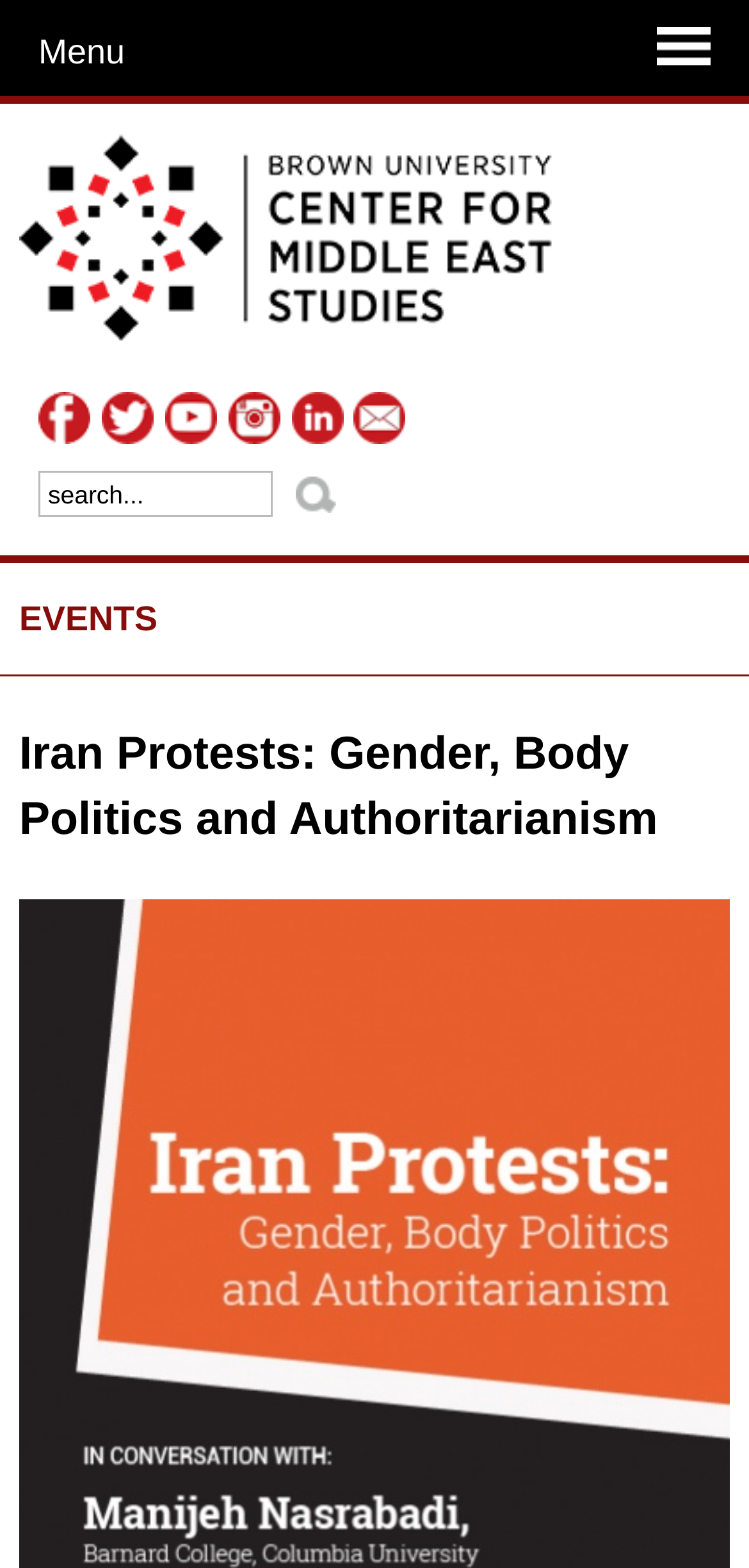Based on the element description: "Menu", identify the bounding box coordinates for this UI element. The coordinates must be four float numbers between 0 and 1, listed as [left, top, right, bottom].

[0.0, 0.0, 1.0, 0.061]